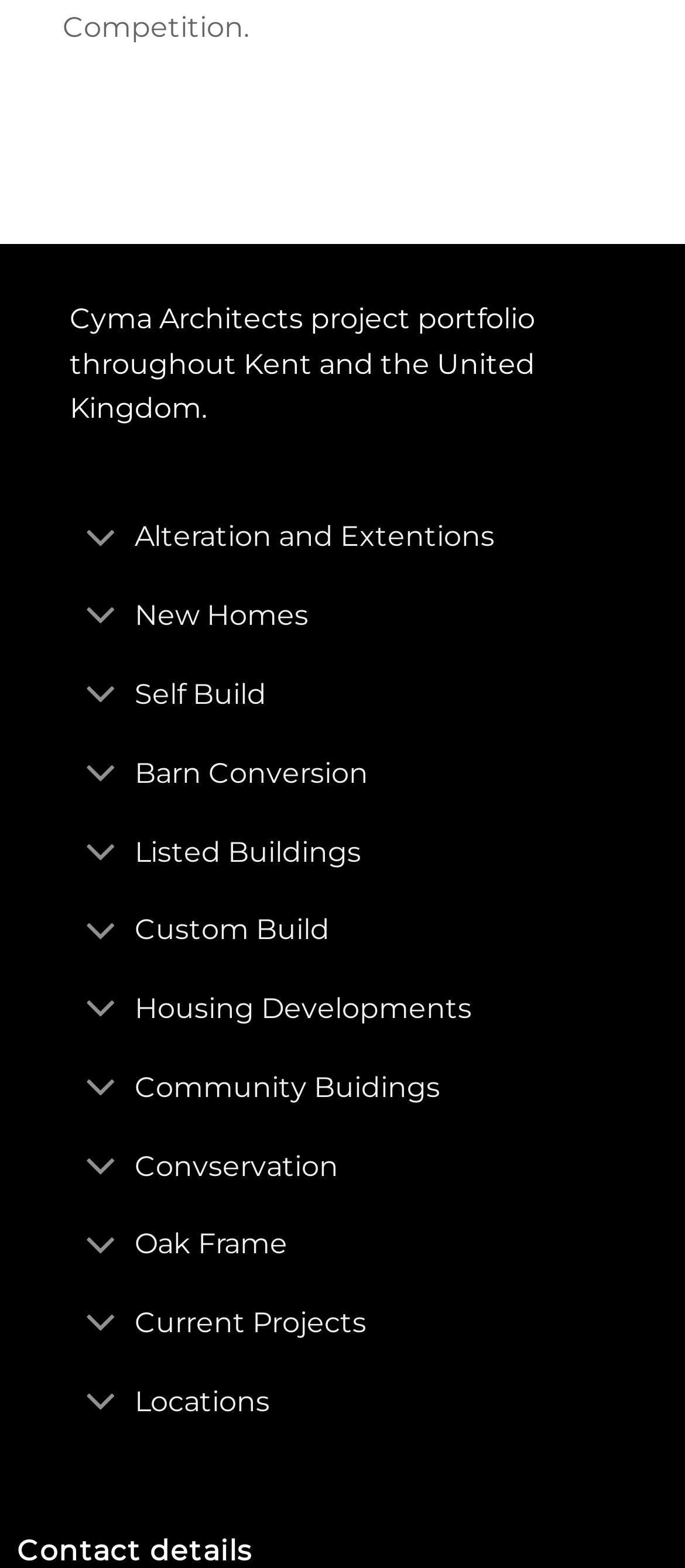Determine the bounding box coordinates for the HTML element described here: "parent_node: Alteration and Extentions aria-label="Toggle"".

[0.102, 0.323, 0.194, 0.366]